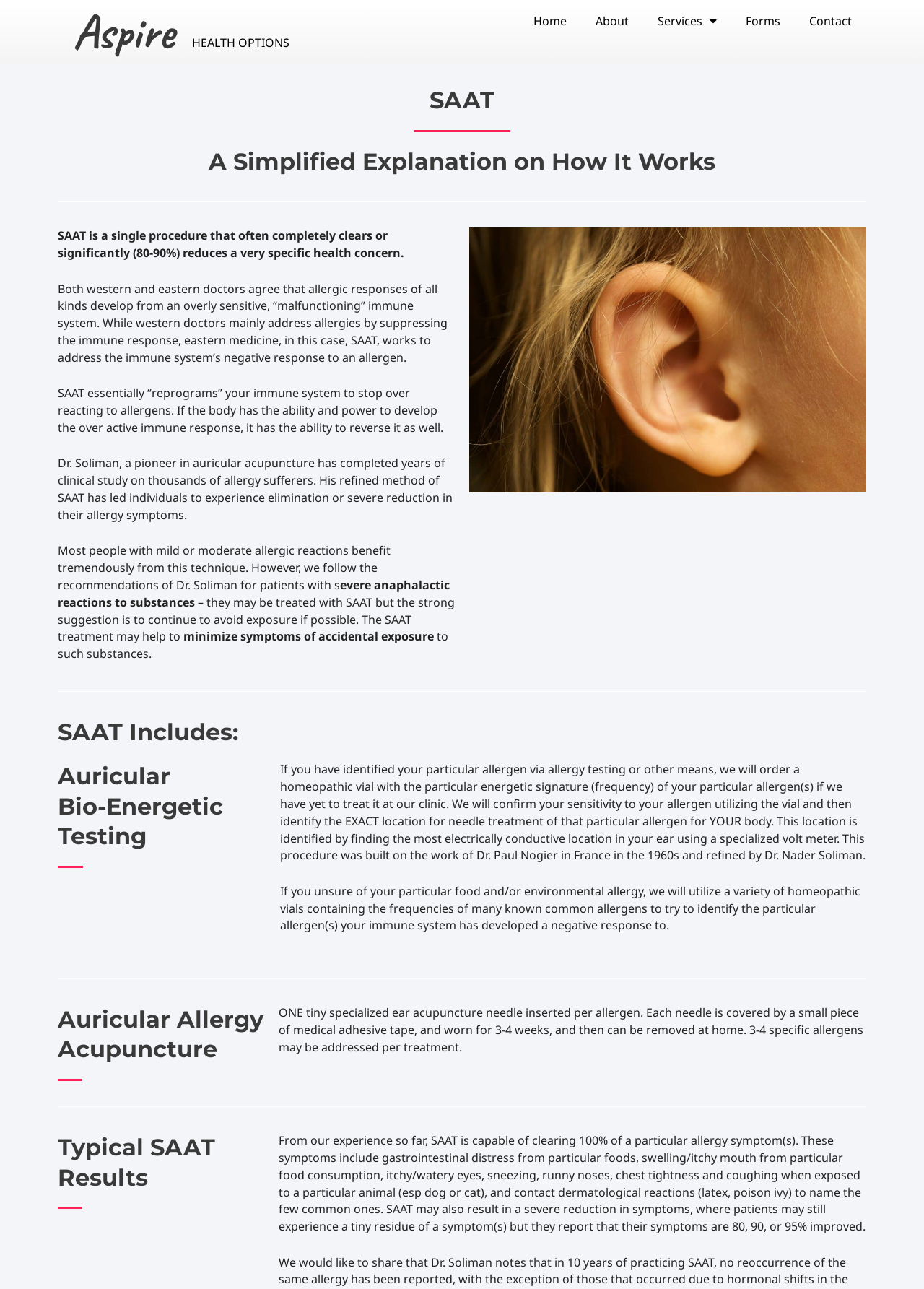Please answer the following question using a single word or phrase: 
Who is the pioneer in auricular acupuncture?

Dr. Soliman